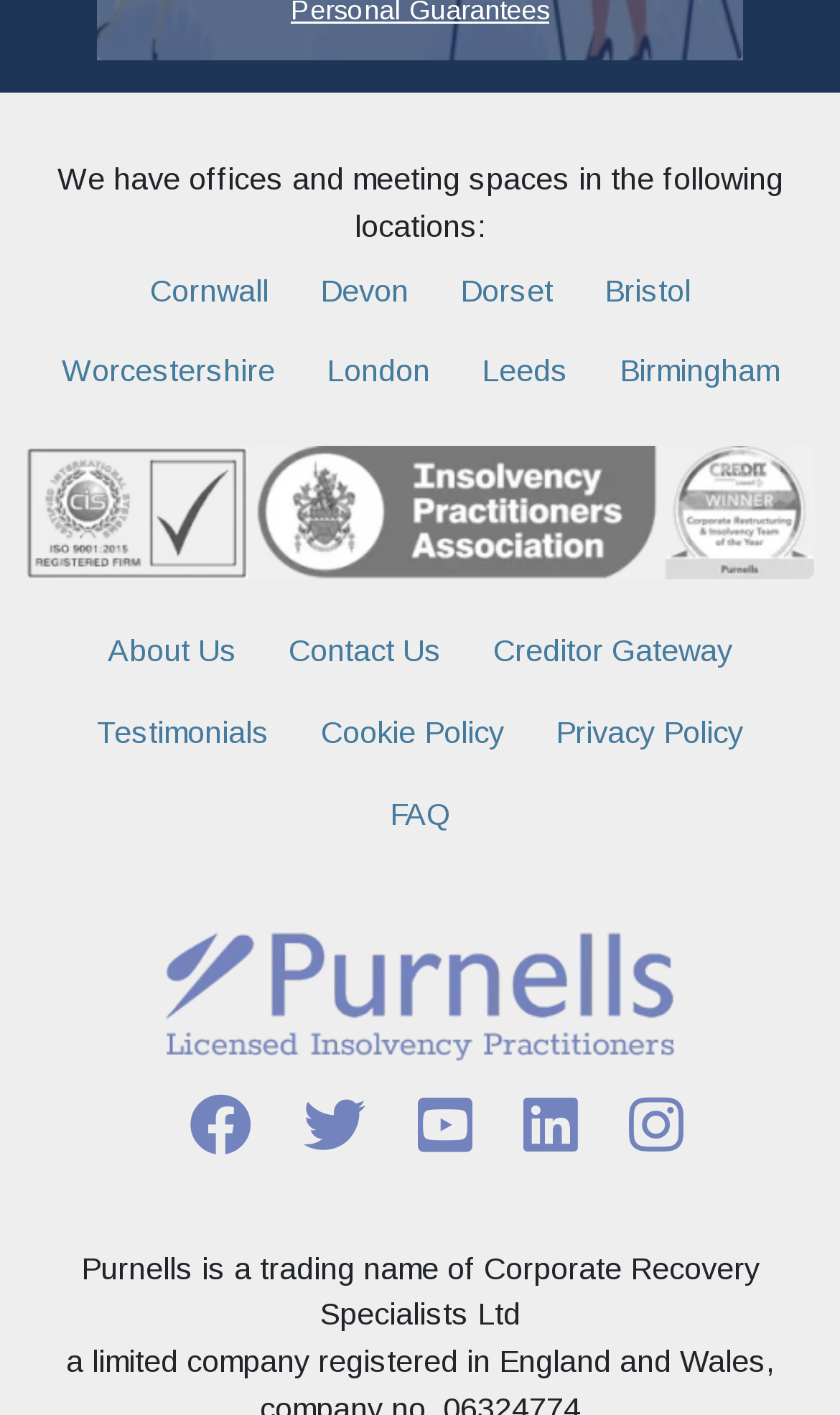Locate the bounding box coordinates of the element that should be clicked to execute the following instruction: "View About Us".

[0.128, 0.445, 0.282, 0.478]